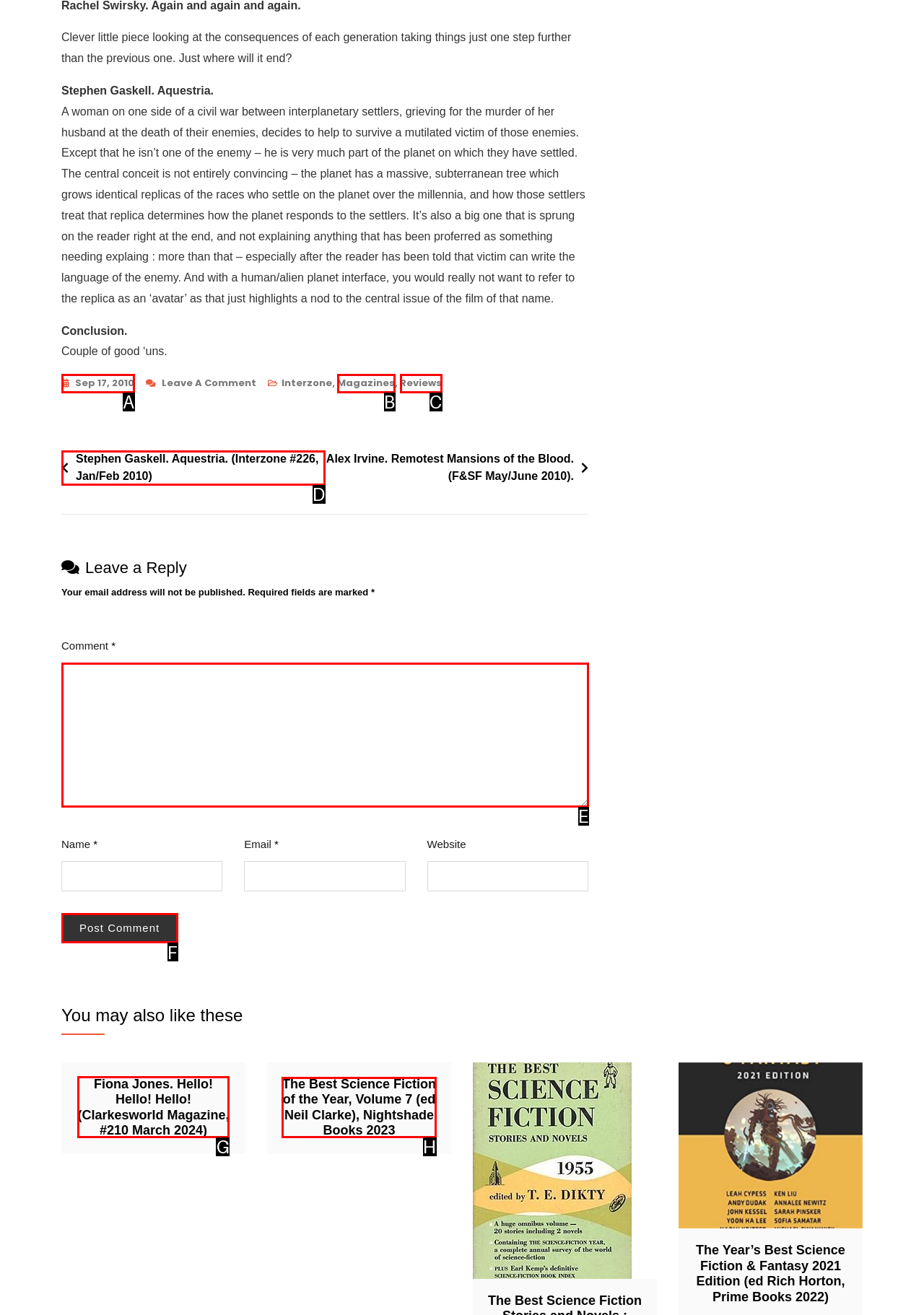For the instruction: Read The Best Science Fiction of the Year, Volume 7 review, which HTML element should be clicked?
Respond with the letter of the appropriate option from the choices given.

H